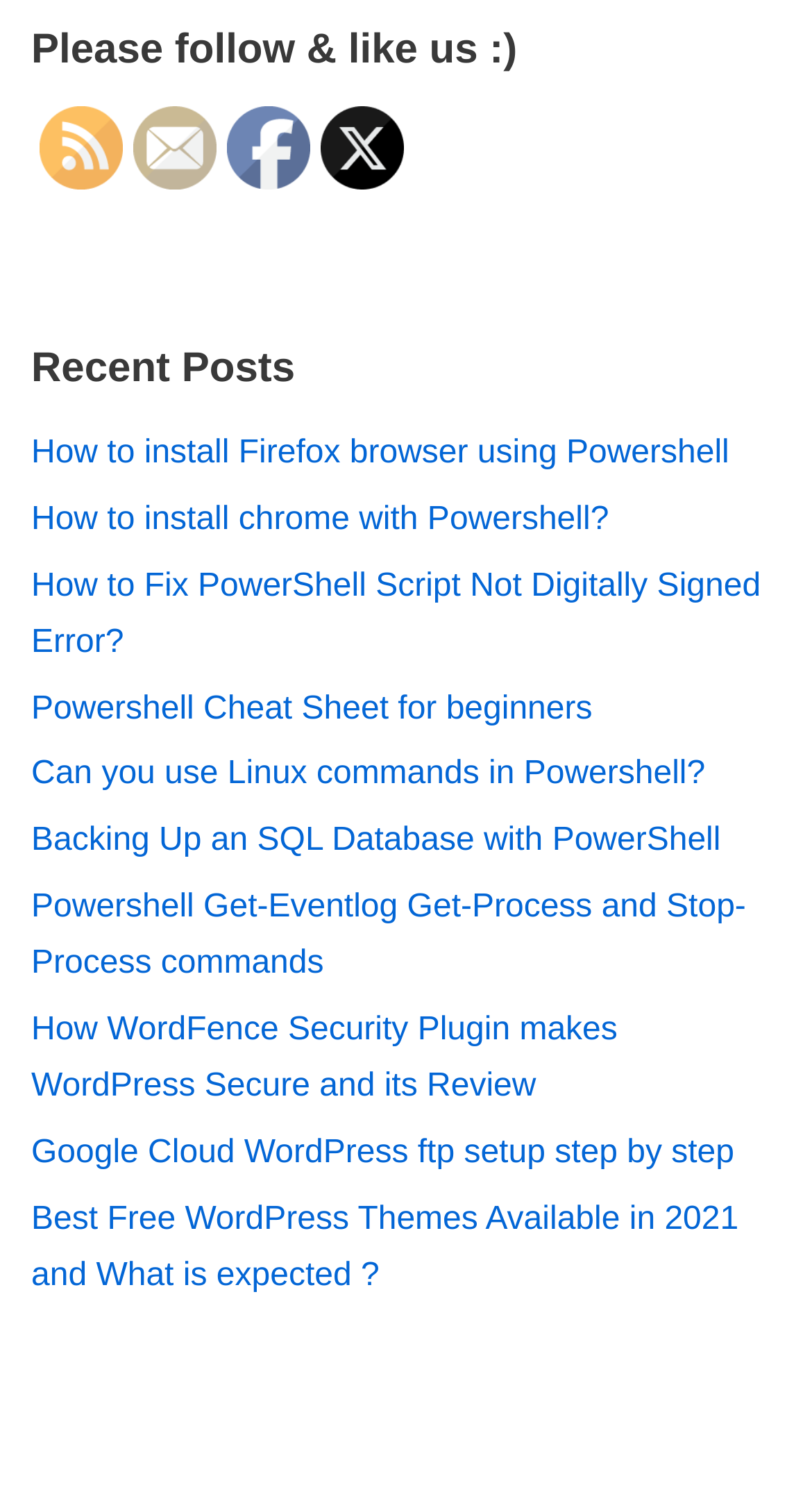Answer the question with a single word or phrase: 
What is the topic of the first article?

Firefox browser installation